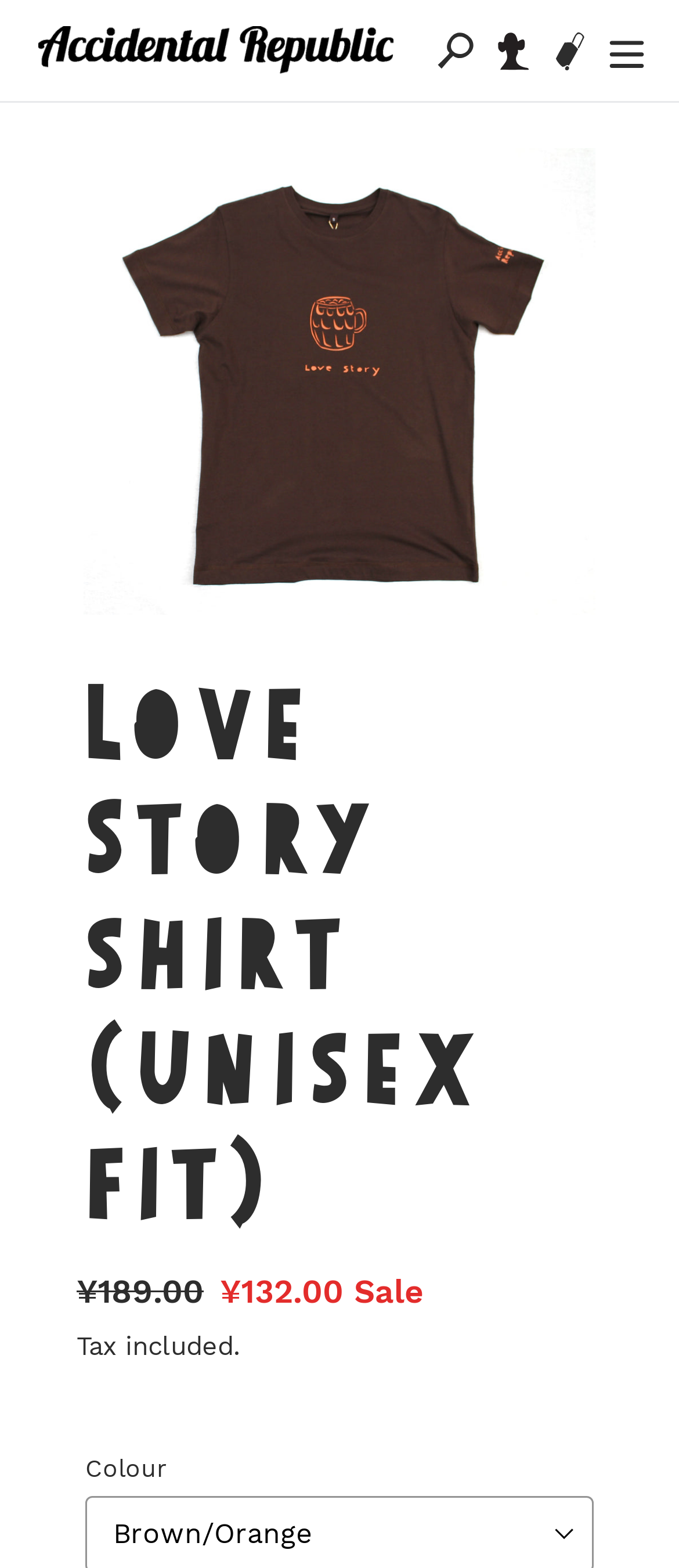What is the discounted price of the shirt?
Using the information from the image, answer the question thoroughly.

I found the discounted price by looking at the description list, where it says 'Sale price' followed by '¥132.00'.